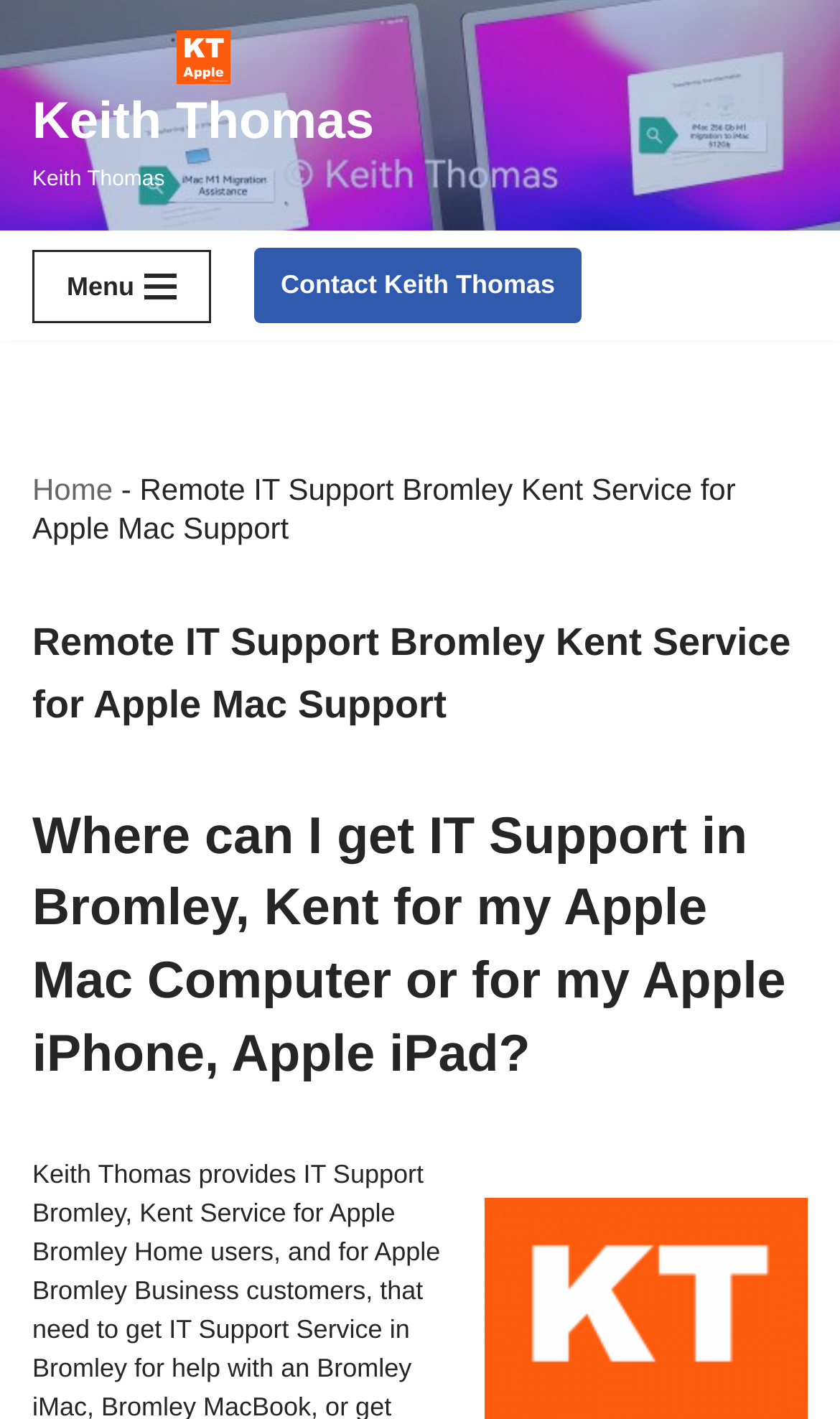What is the purpose of the service provided?
Using the visual information, answer the question in a single word or phrase.

IT Support for Apple Mac and iPhone